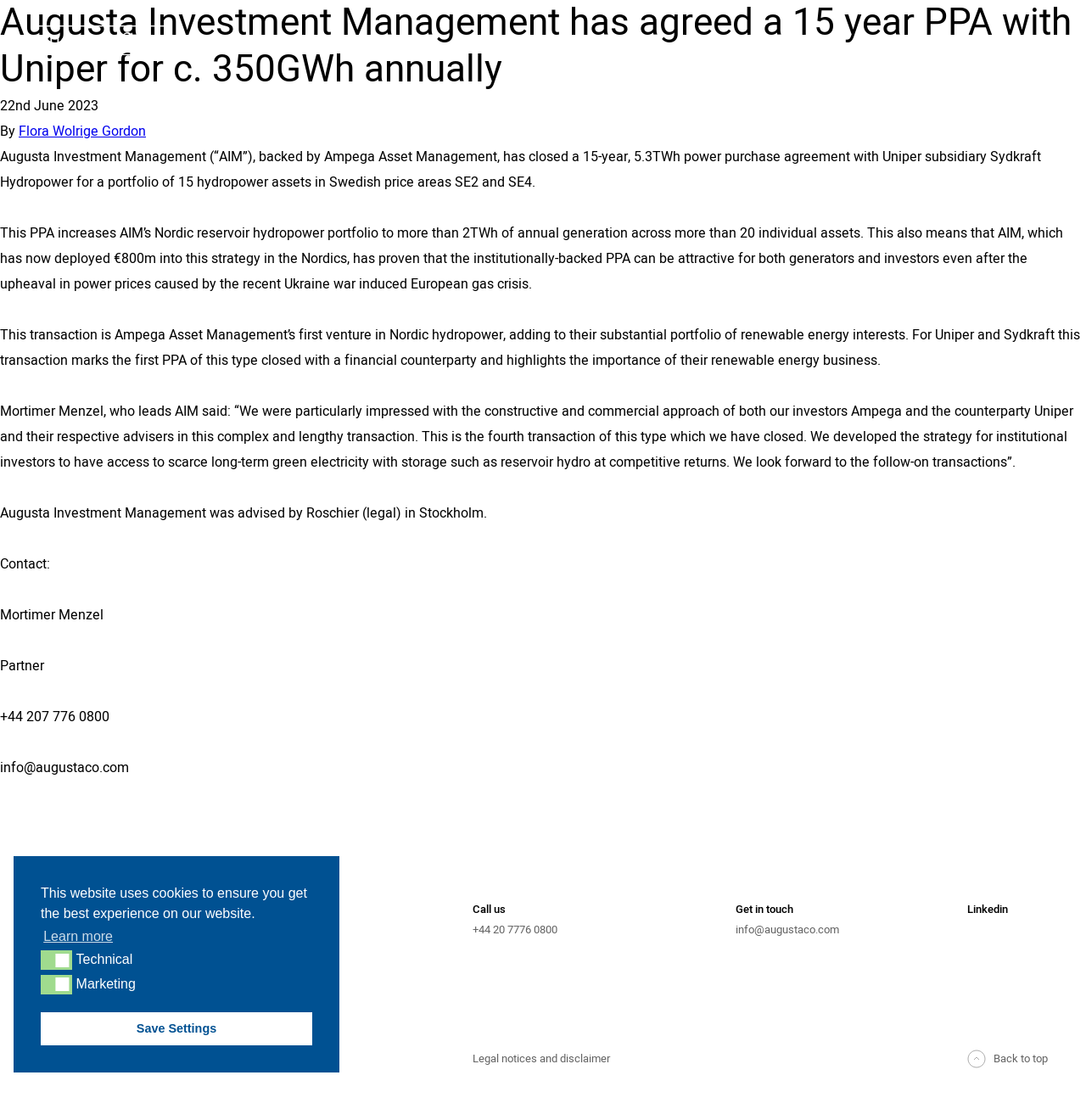Determine which piece of text is the heading of the webpage and provide it.

Augusta Investment Management has agreed a 15 year PPA with Uniper for c. 350GWh annually